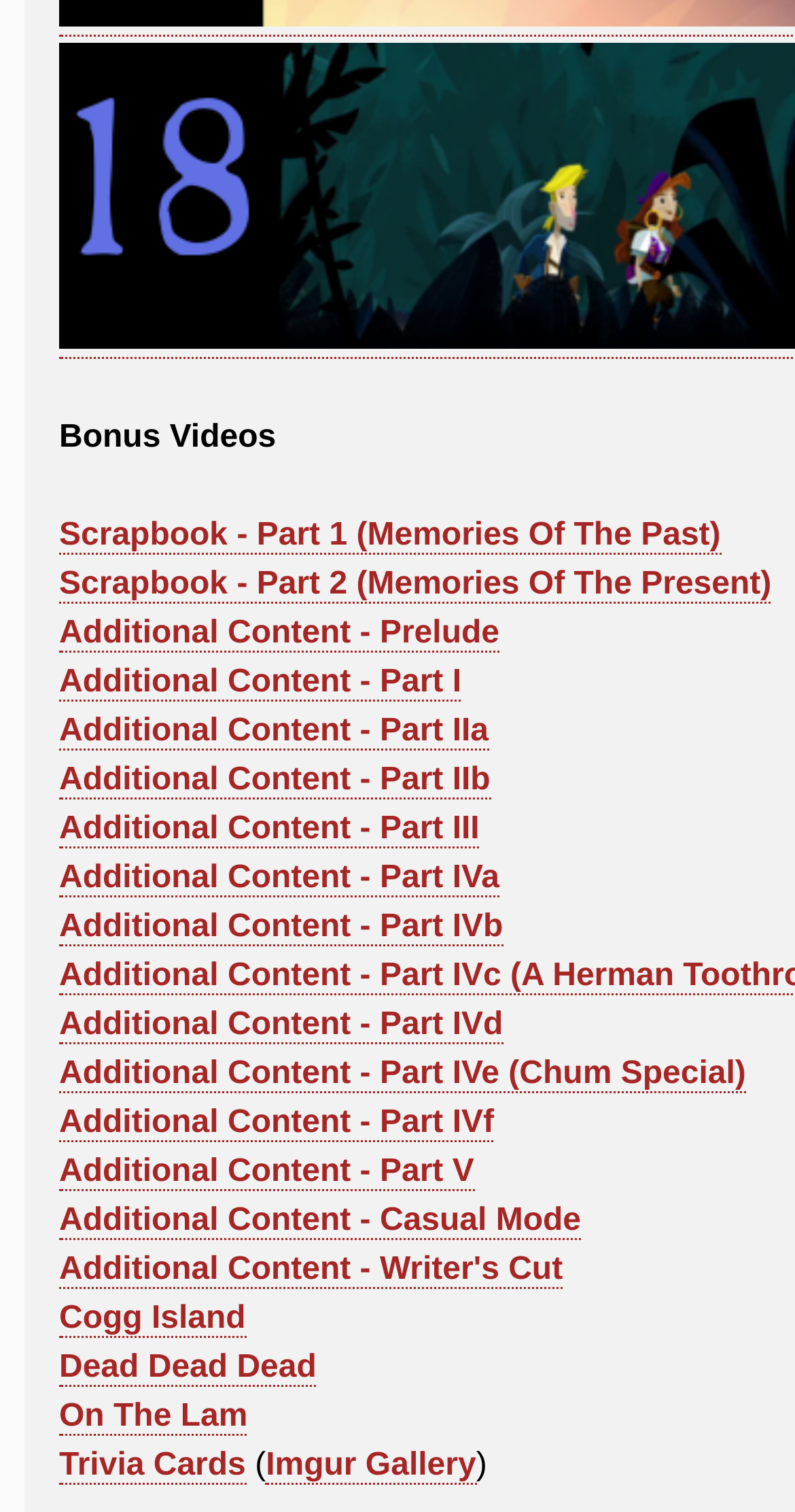Determine the bounding box coordinates of the element's region needed to click to follow the instruction: "Check out Dead Dead Dead". Provide these coordinates as four float numbers between 0 and 1, formatted as [left, top, right, bottom].

[0.074, 0.894, 0.398, 0.918]